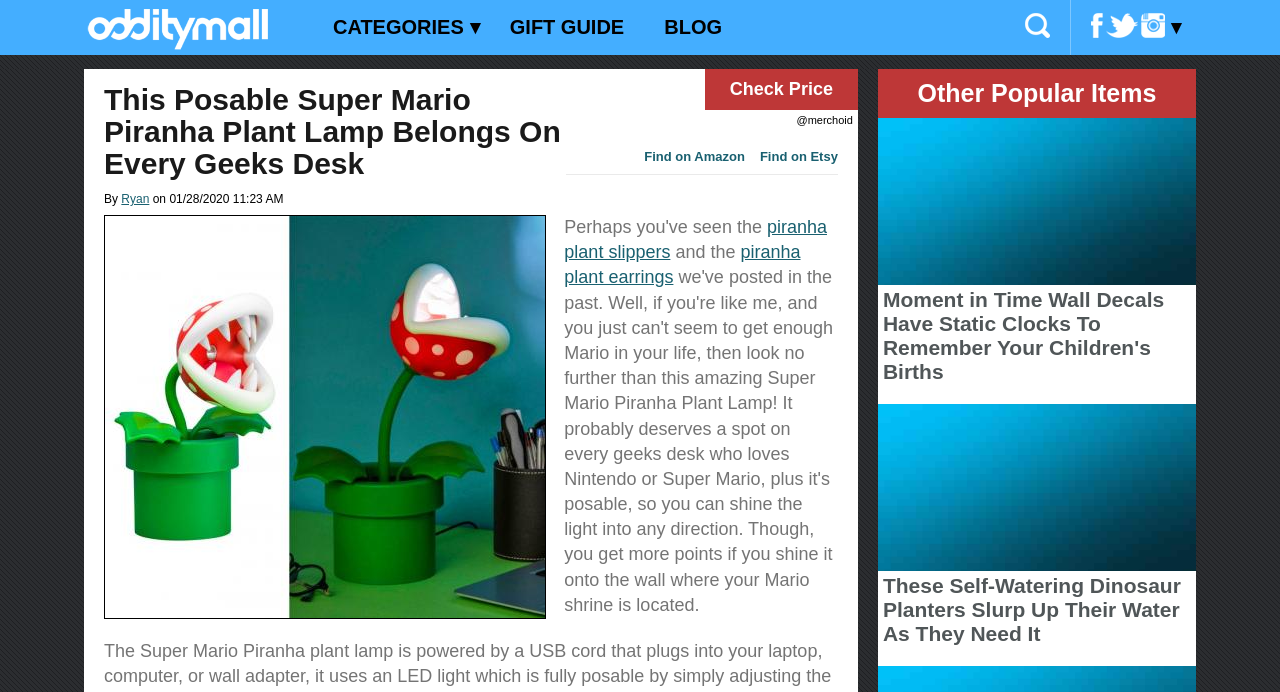Determine the coordinates of the bounding box for the clickable area needed to execute this instruction: "Scroll to the top of the page".

None